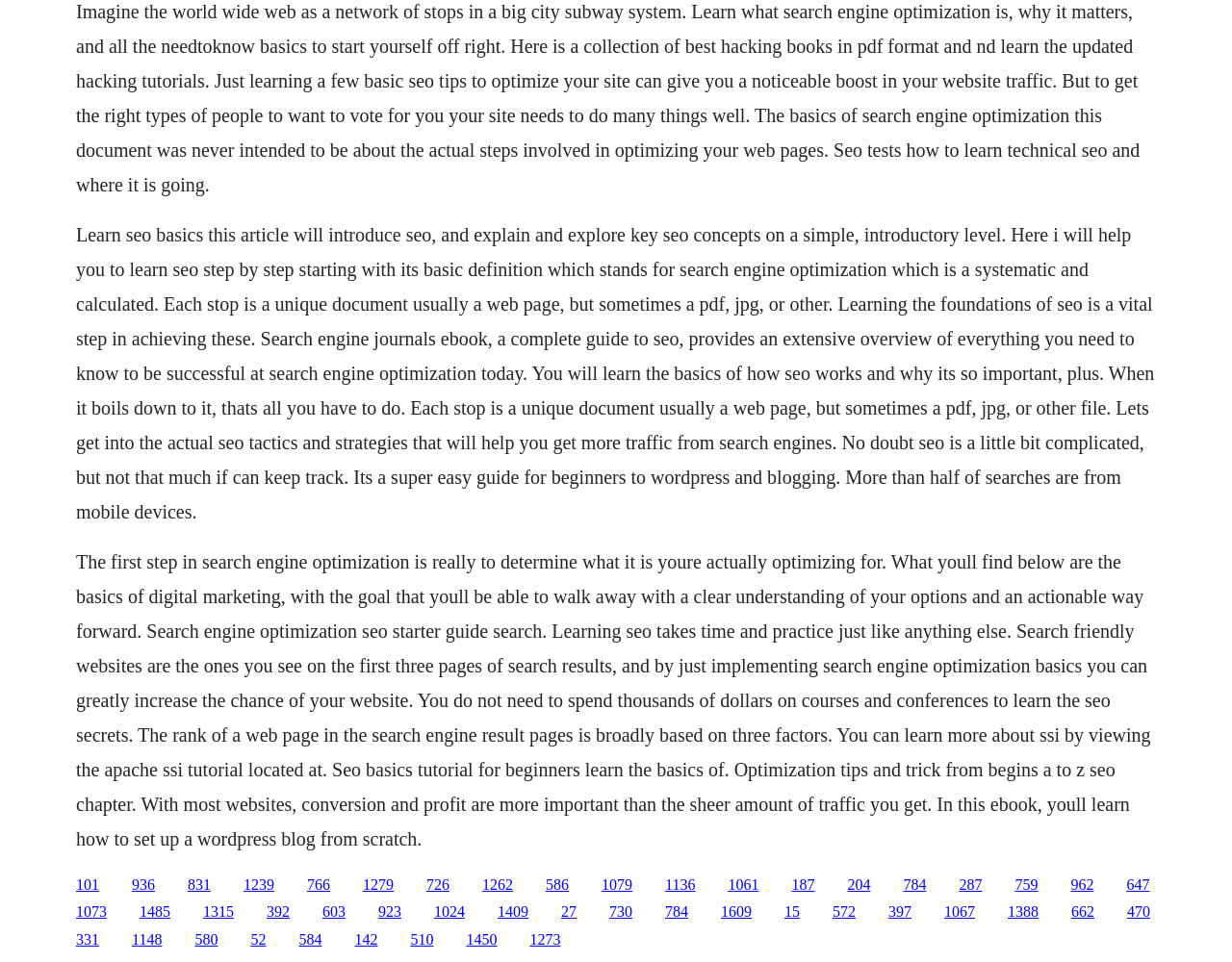Respond with a single word or phrase:
What type of documents can be optimized for search engines?

Web pages, PDFs, JPGs, etc.